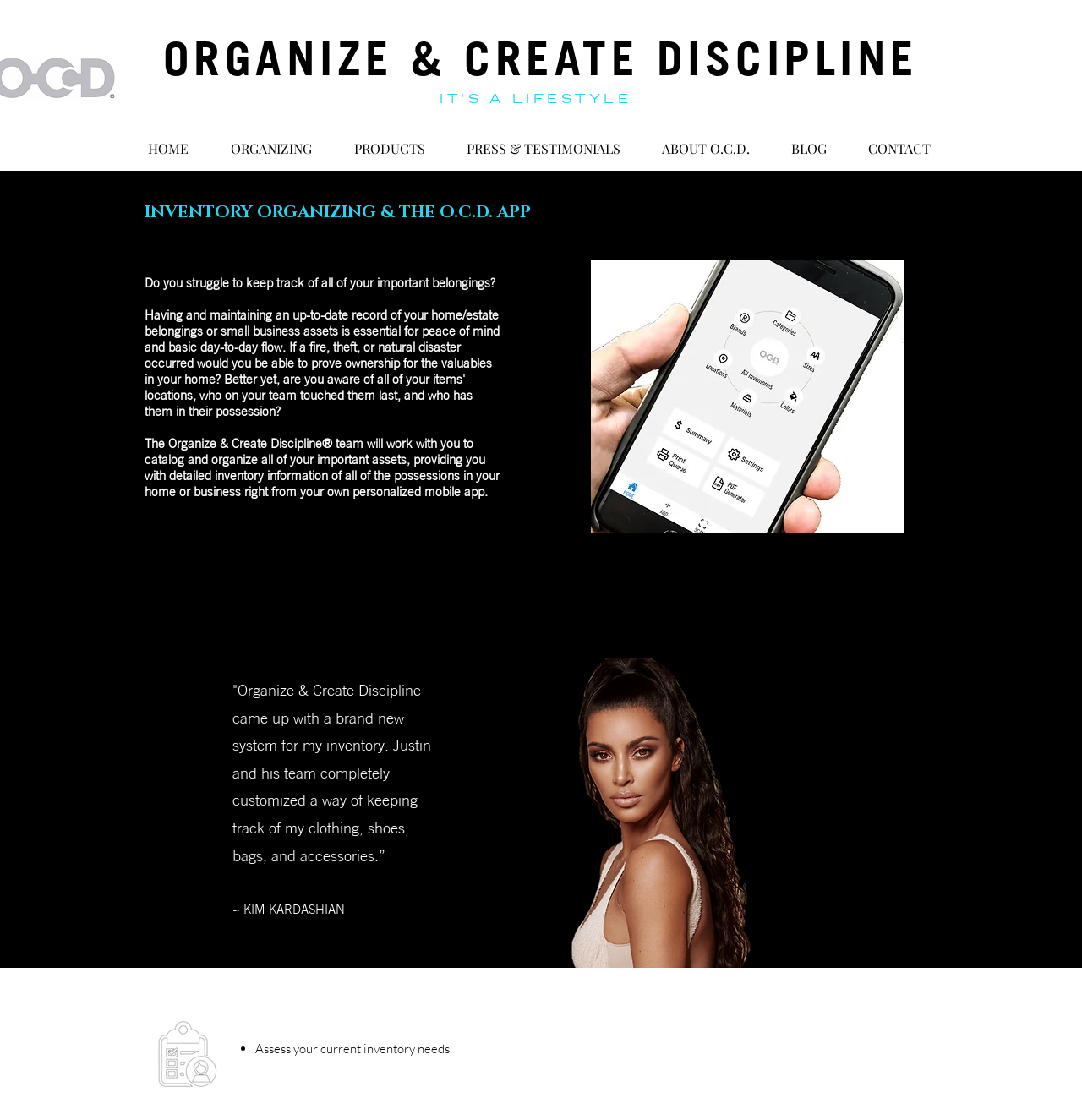Can you find the bounding box coordinates for the UI element given this description: "ORGANIZING"? Provide the coordinates as four float numbers between 0 and 1: [left, top, right, bottom].

[0.194, 0.111, 0.308, 0.141]